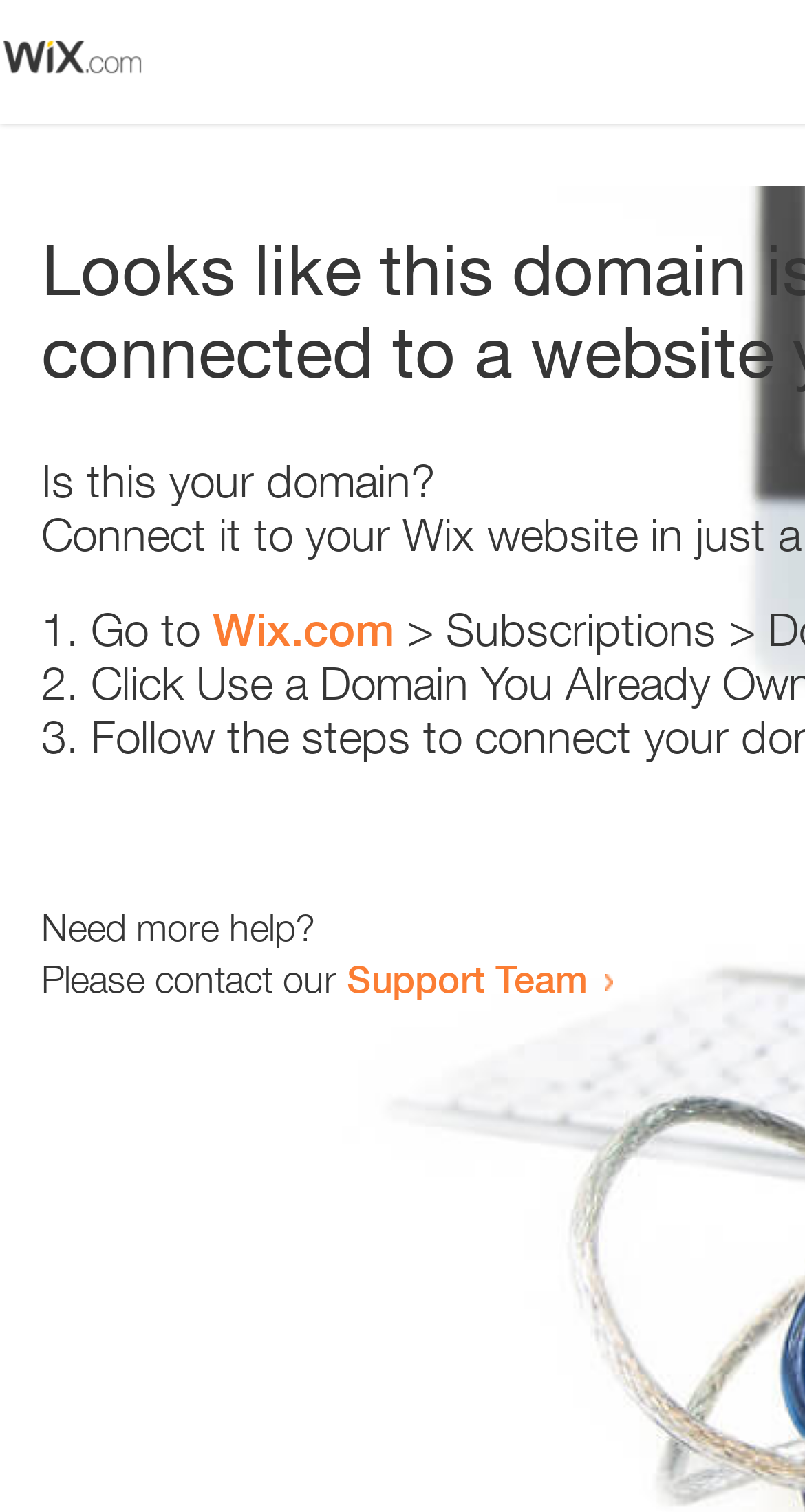What is the domain being referred to?
Using the image, elaborate on the answer with as much detail as possible.

The webpage contains a link 'Wix.com' which suggests that the domain being referred to is Wix.com. This can be inferred from the context of the sentence 'Go to Wix.com'.